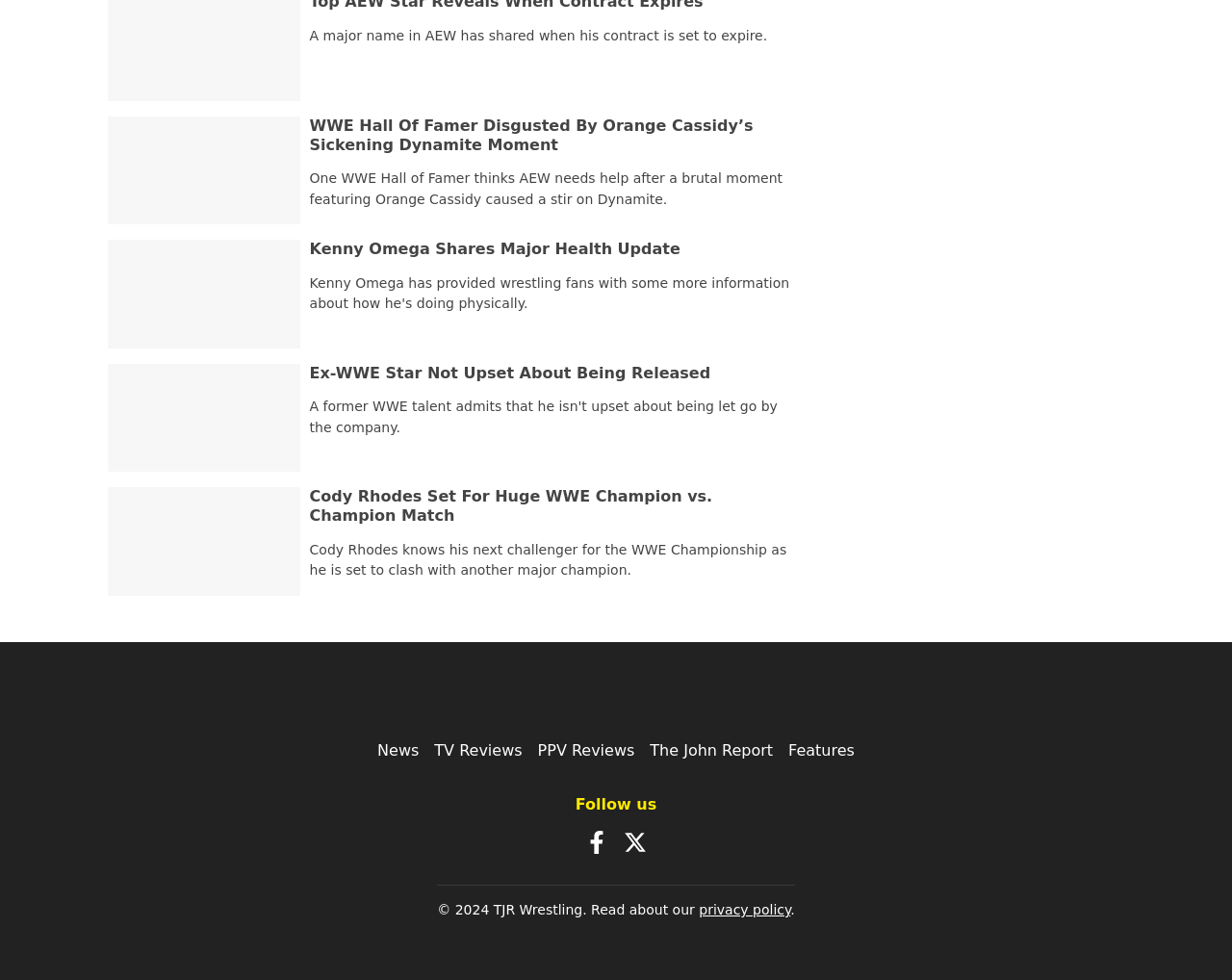Identify the bounding box coordinates necessary to click and complete the given instruction: "Check Cody Rhodes' next WWE Champion match".

[0.251, 0.497, 0.578, 0.536]